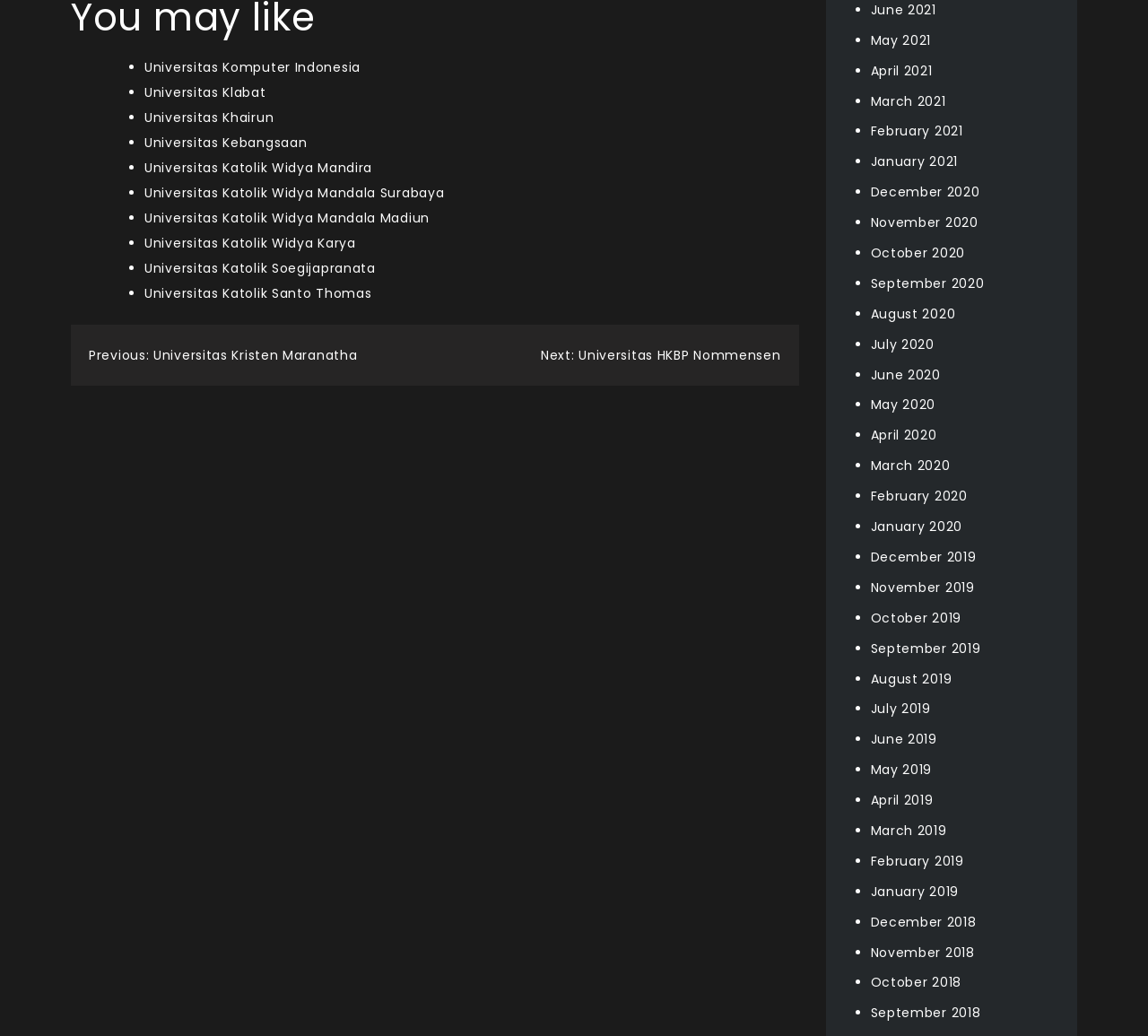From the given element description: "Universitas Komputer Indonesia", find the bounding box for the UI element. Provide the coordinates as four float numbers between 0 and 1, in the order [left, top, right, bottom].

[0.126, 0.057, 0.314, 0.074]